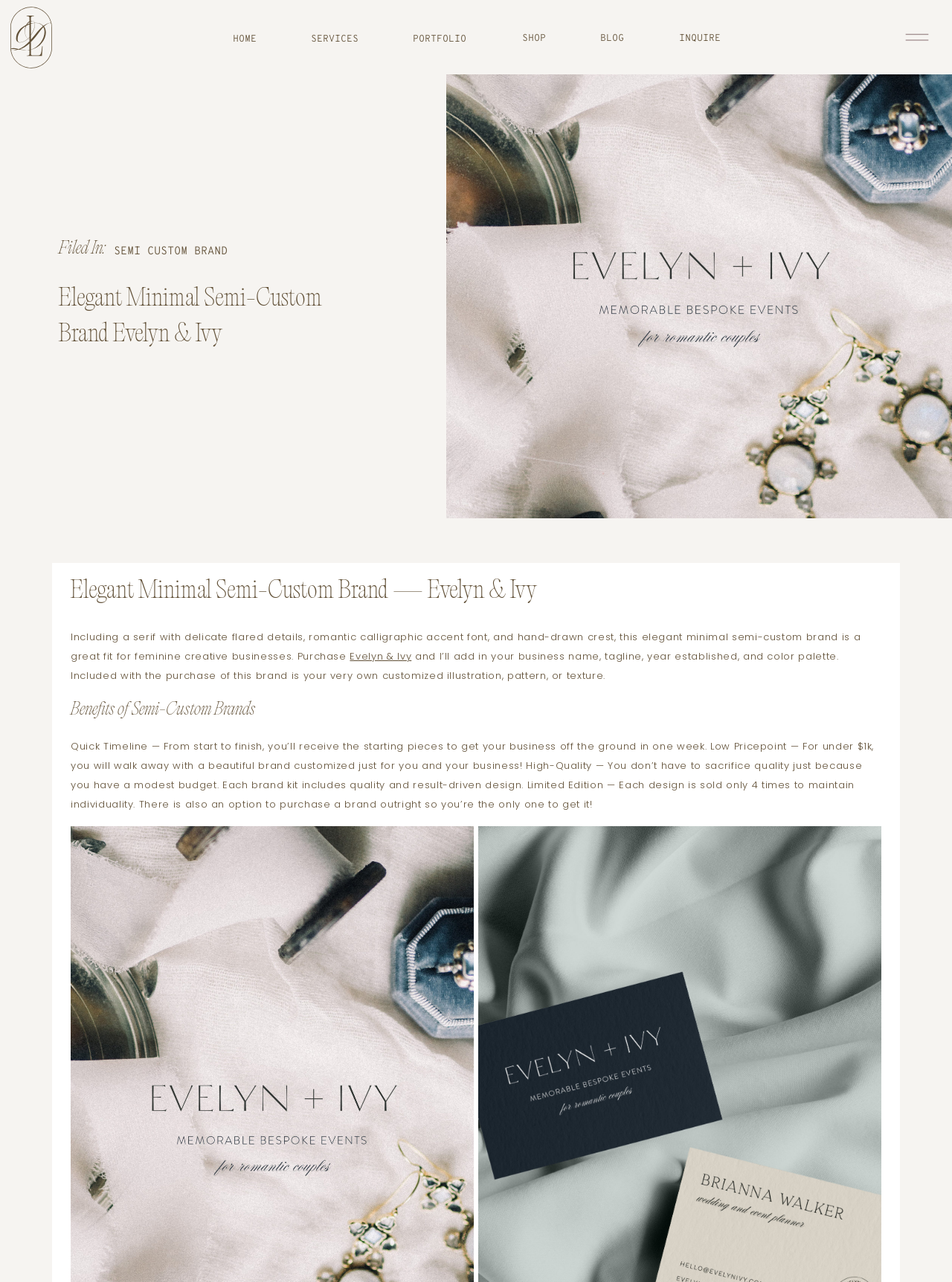Highlight the bounding box coordinates of the region I should click on to meet the following instruction: "Read about SEMI CUSTOM BRAND".

[0.12, 0.191, 0.239, 0.202]